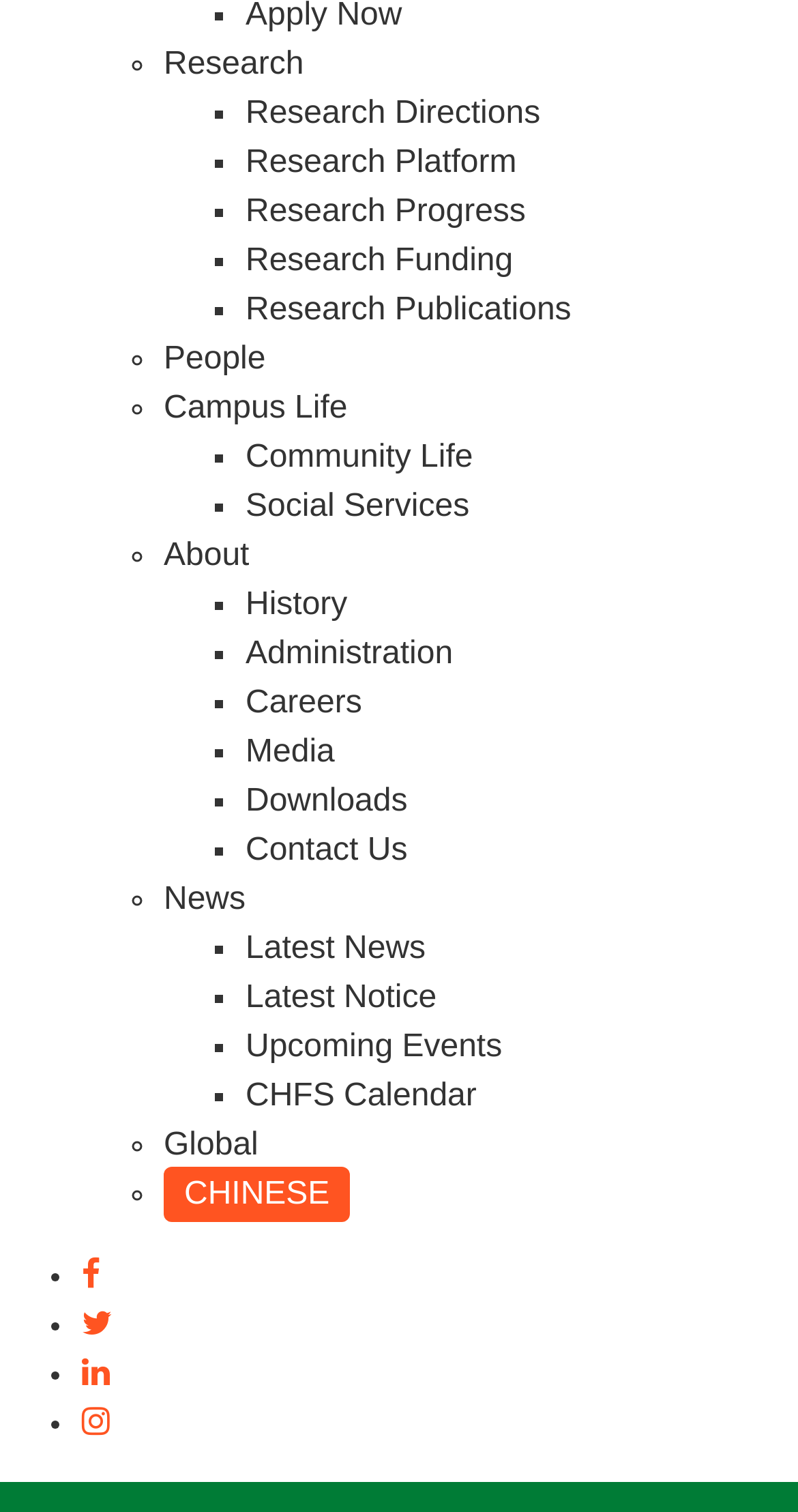Find the bounding box coordinates of the clickable area required to complete the following action: "Browse CHFS Calendar".

[0.308, 0.713, 0.597, 0.736]